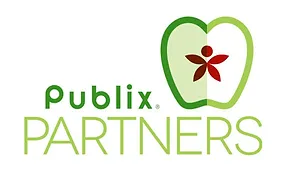Describe all the elements visible in the image meticulously.

The image features the logo of "Publix Partners," showcasing a stylized apple graphic at its center. The apple is designed with a green heart shape, symbolizing freshness and community engagement. Surrounding the apple is the text "Publix" in a bold green font, complemented by "PARTNERS" in a lighter green hue. This logo represents a program that encourages shoppers to support their local schools and community organizations through purchases made at Publix, fostering a spirit of partnership and collaboration. The overall design is clean and vibrant, emphasizing the importance of community involvement.